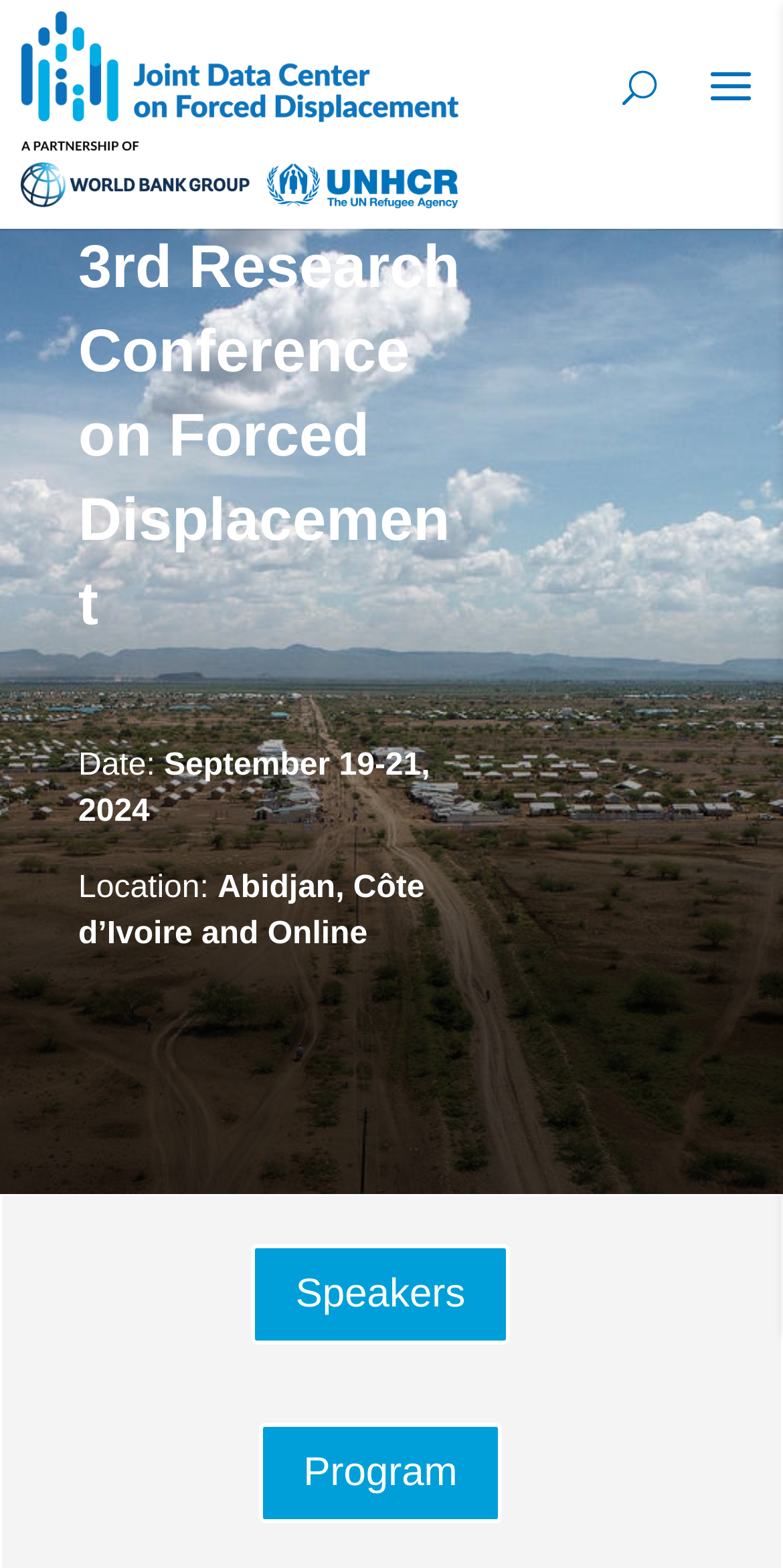Respond with a single word or phrase for the following question: 
How many speakers are listed on the webpage?

5